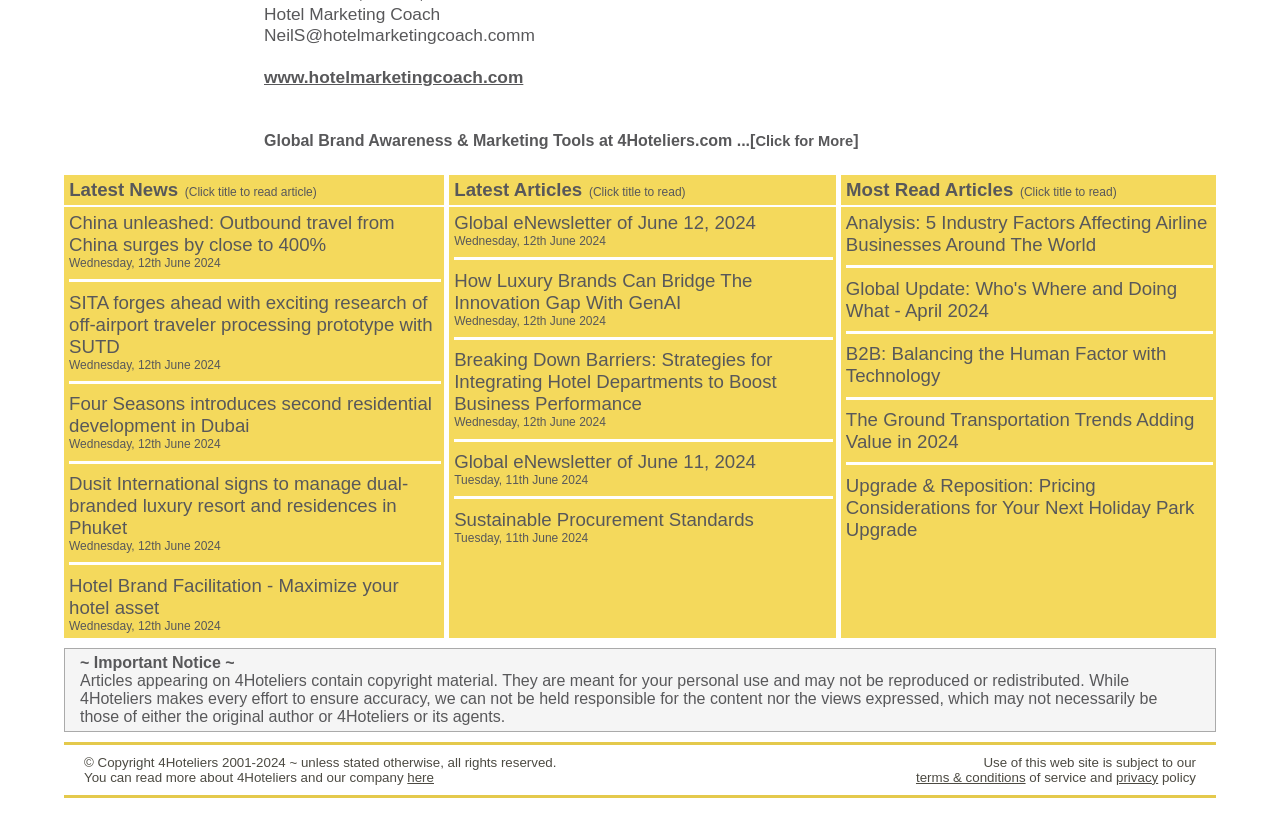Locate the bounding box coordinates of the clickable element to fulfill the following instruction: "Click on the link to read the article 'China unleashed: Outbound travel from China surges by close to 400% Wednesday, 12th June 2024'". Provide the coordinates as four float numbers between 0 and 1 in the format [left, top, right, bottom].

[0.054, 0.256, 0.308, 0.327]